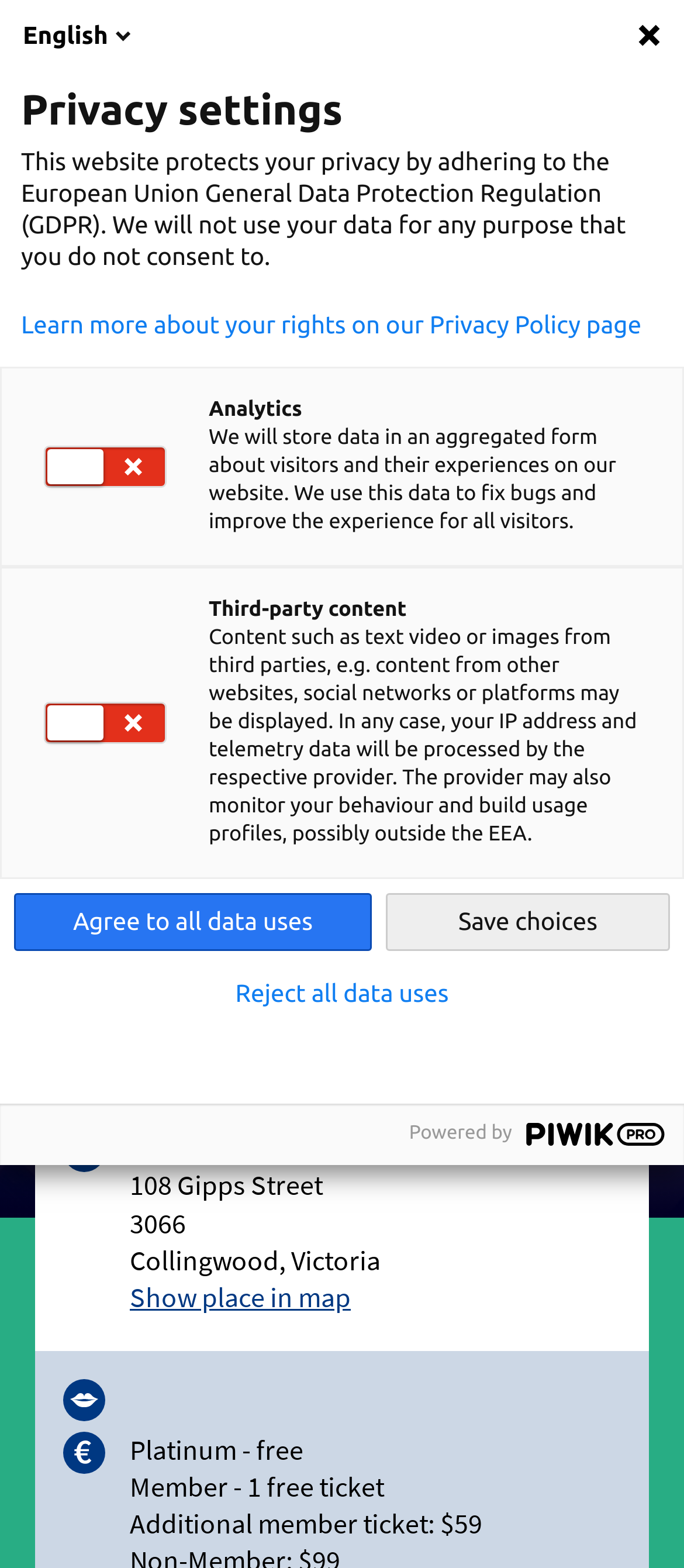Please predict the bounding box coordinates of the element's region where a click is necessary to complete the following instruction: "Subscribe to the newsletter". The coordinates should be represented by four float numbers between 0 and 1, i.e., [left, top, right, bottom].

[0.374, 0.536, 0.885, 0.586]